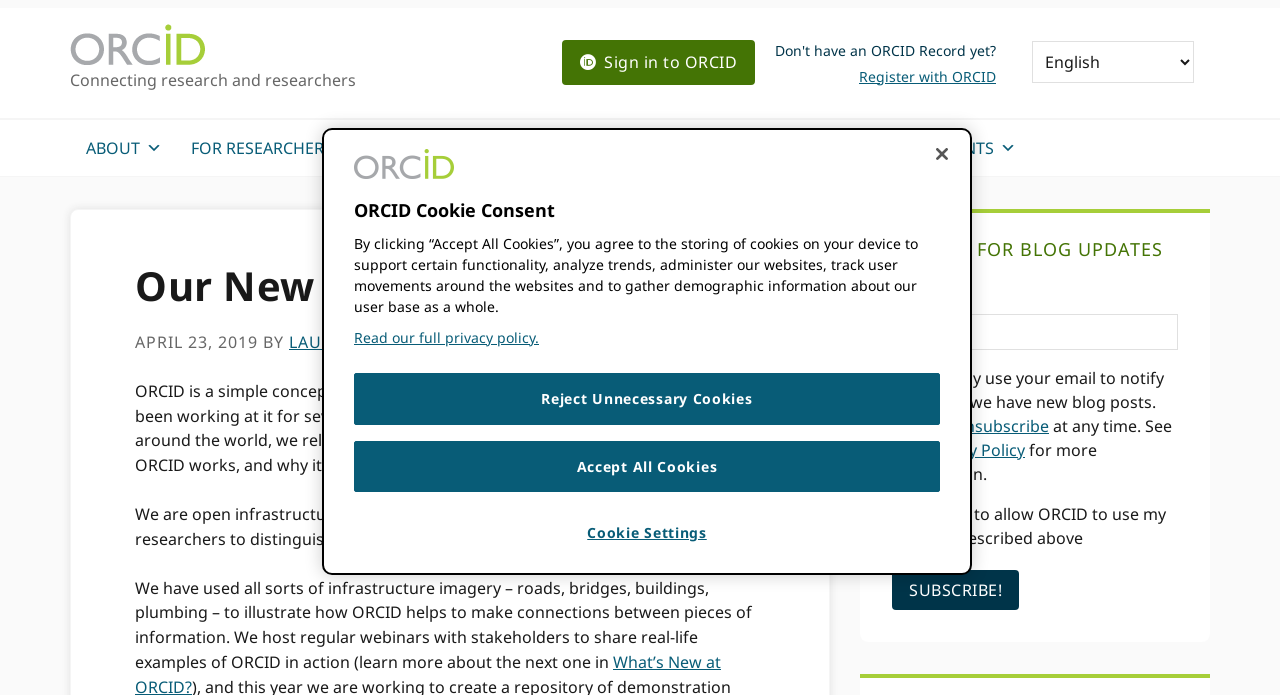Can you find the bounding box coordinates for the element that needs to be clicked to execute this instruction: "Sign in to ORCID"? The coordinates should be given as four float numbers between 0 and 1, i.e., [left, top, right, bottom].

[0.472, 0.073, 0.576, 0.105]